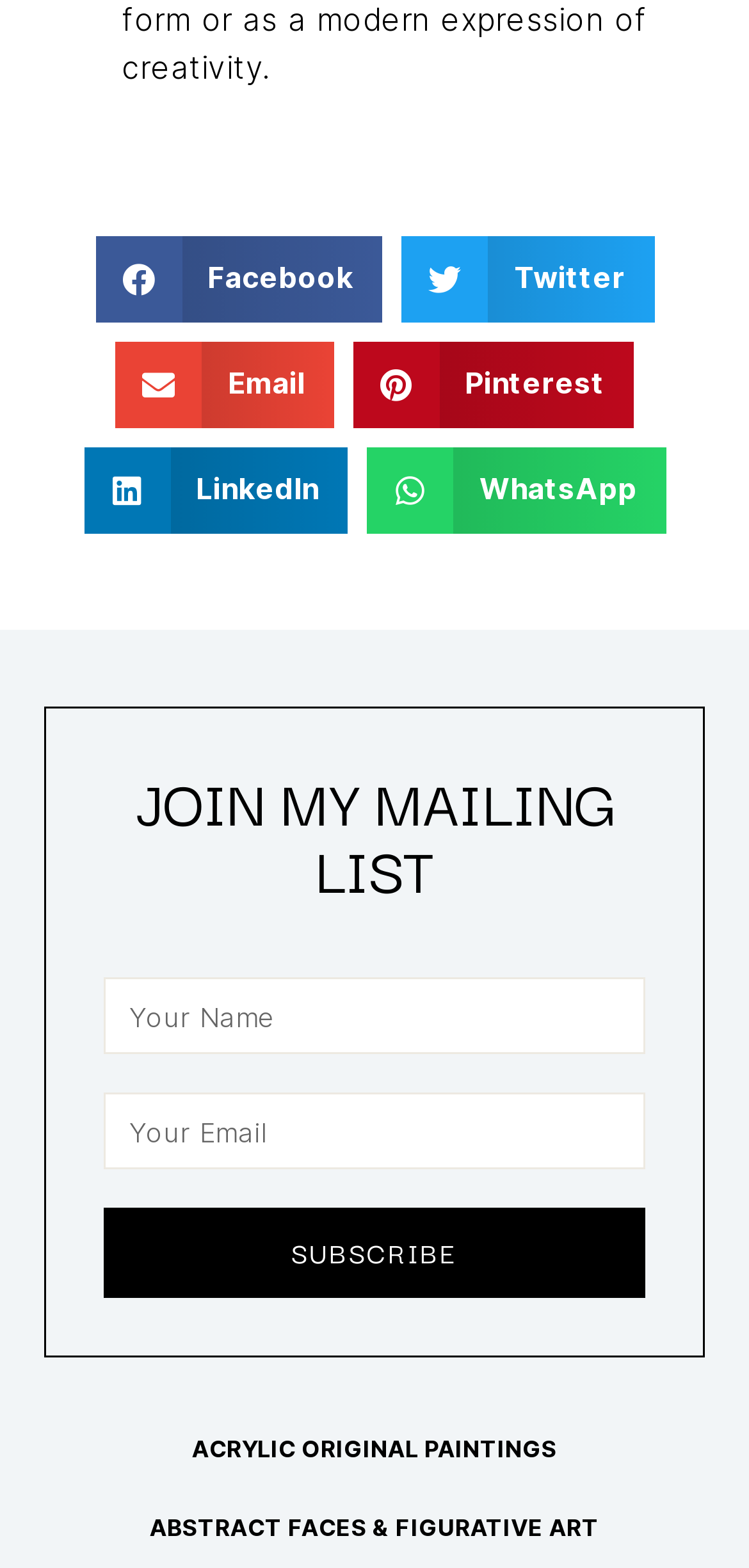Determine the bounding box coordinates for the area you should click to complete the following instruction: "Share on Facebook".

[0.127, 0.151, 0.51, 0.206]